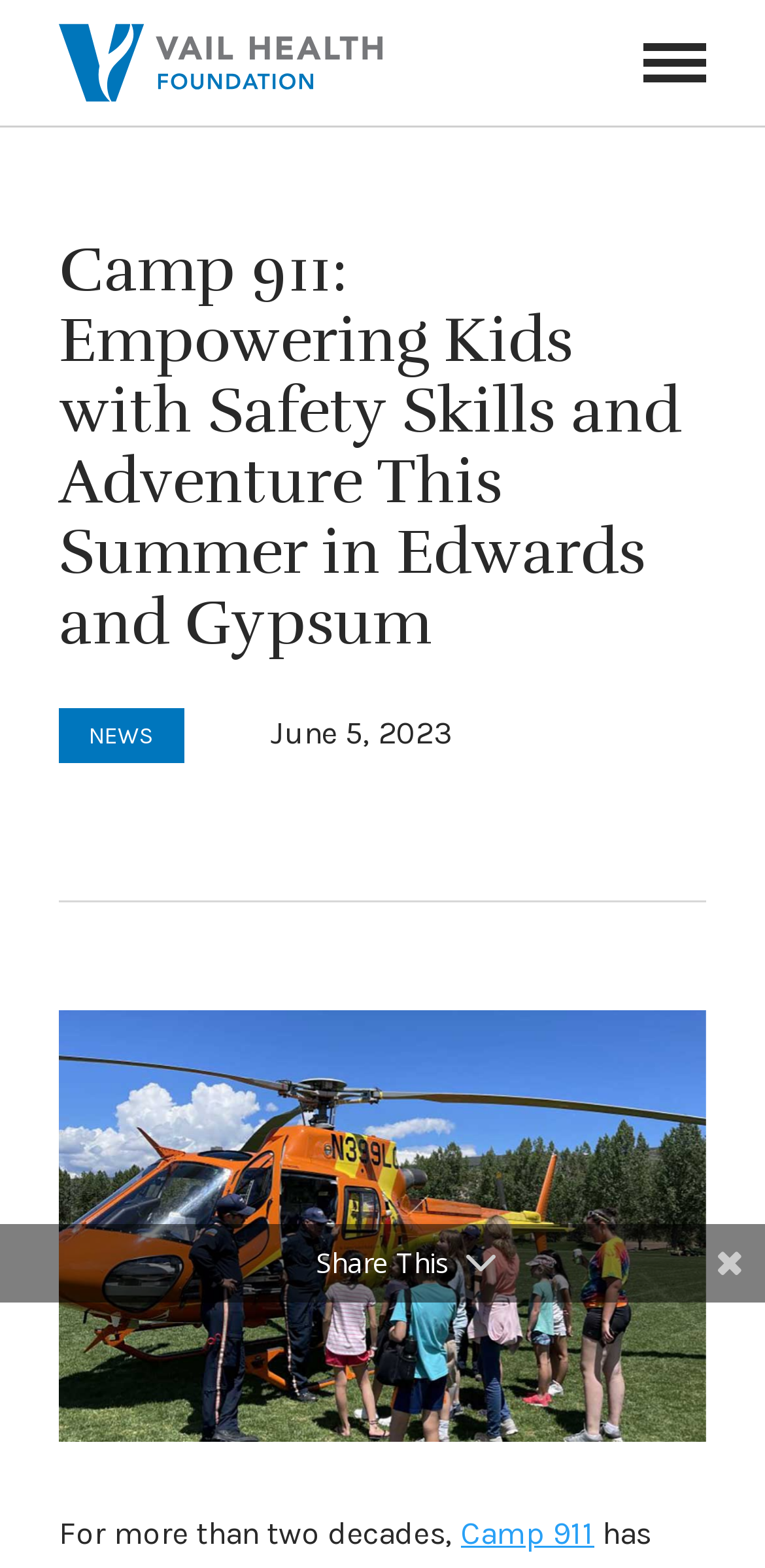Please find the bounding box coordinates in the format (top-left x, top-left y, bottom-right x, bottom-right y) for the given element description. Ensure the coordinates are floating point numbers between 0 and 1. Description: .cls-1{fill:#0076bb;}.cls-2{fill:#77787b;}

[0.077, 0.003, 0.526, 0.078]